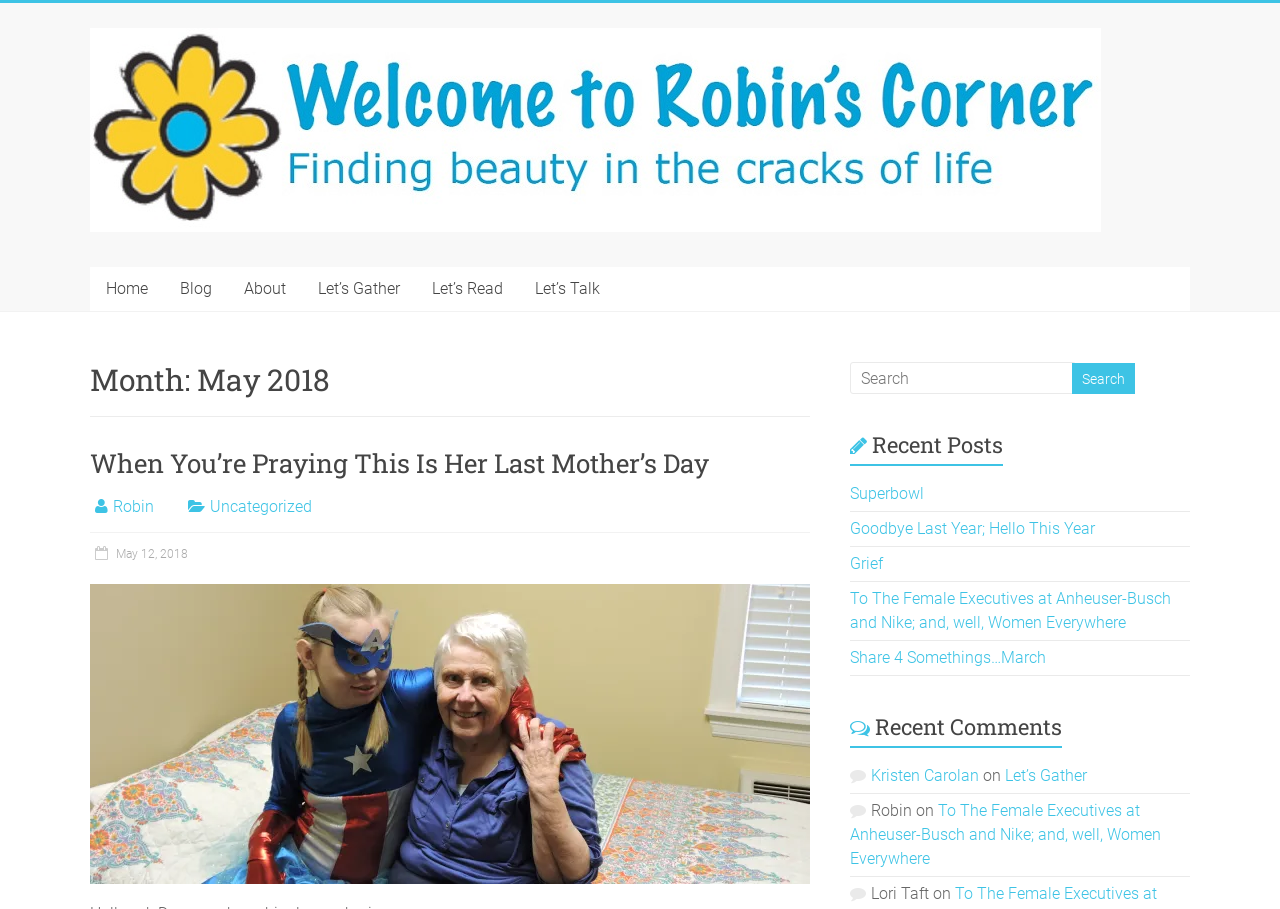Please give the bounding box coordinates of the area that should be clicked to fulfill the following instruction: "View recent posts". The coordinates should be in the format of four float numbers from 0 to 1, i.e., [left, top, right, bottom].

[0.664, 0.472, 0.93, 0.525]